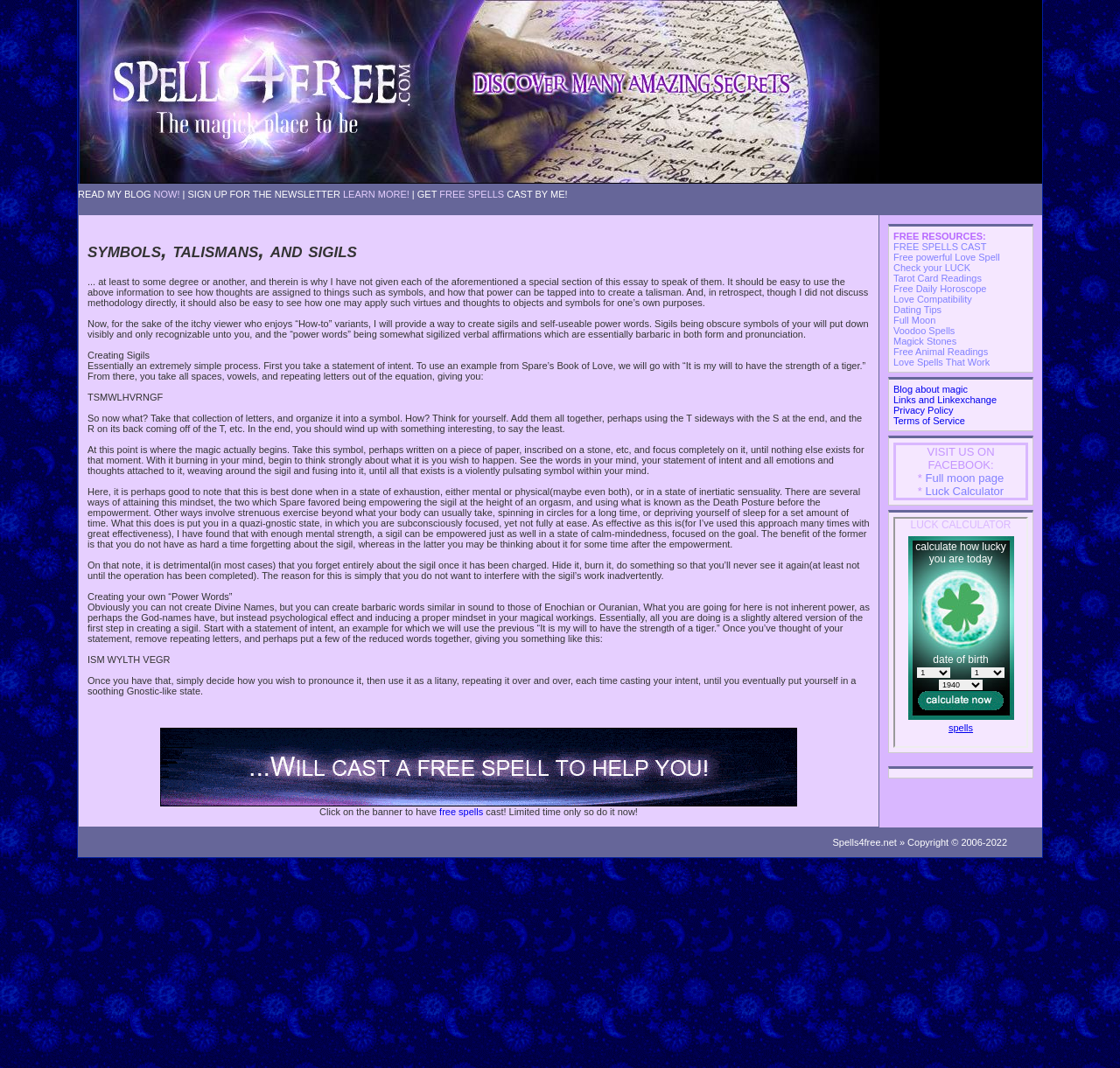Using the given description, provide the bounding box coordinates formatted as (top-left x, top-left y, bottom-right x, bottom-right y), with all values being floating point numbers between 0 and 1. Description: FARM

None